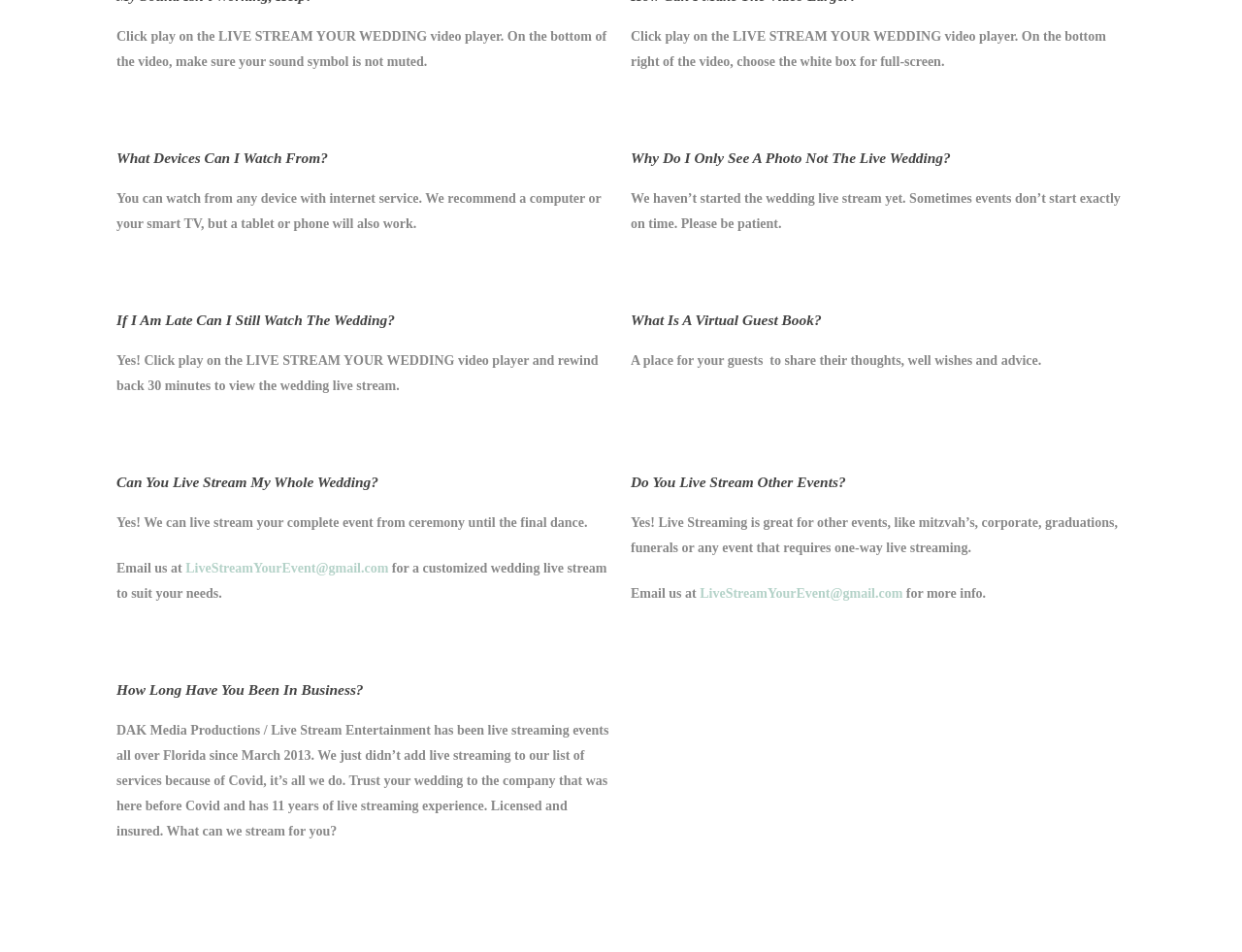Can I live stream my whole wedding ceremony?
Please provide an in-depth and detailed response to the question.

The webpage states that they can live stream my complete event from ceremony until the final dance, allowing me to share my entire wedding celebration with guests who cannot attend in person.